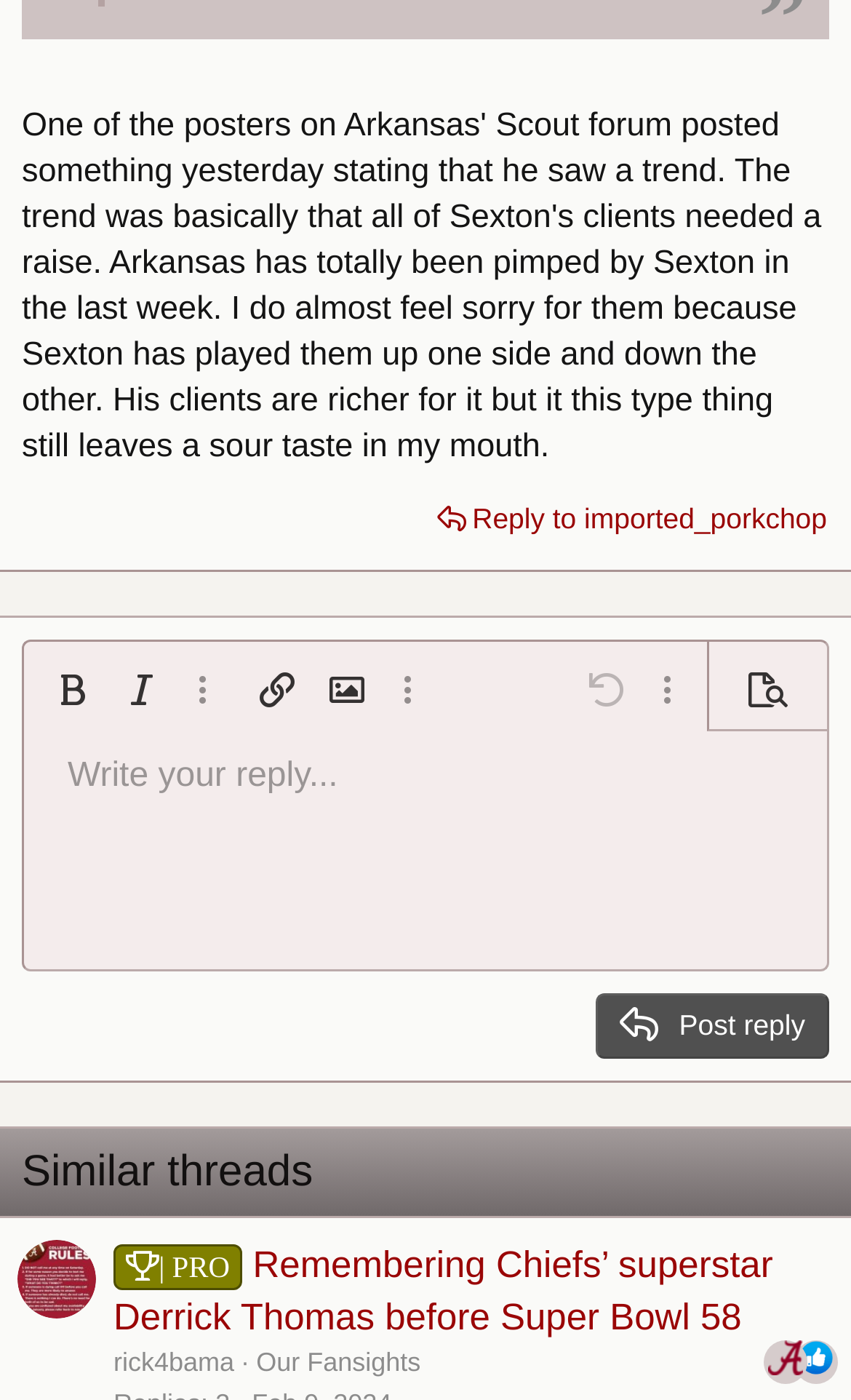Please provide the bounding box coordinates for the element that needs to be clicked to perform the following instruction: "Reply to imported_porkchop". The coordinates should be given as four float numbers between 0 and 1, i.e., [left, top, right, bottom].

[0.503, 0.35, 0.982, 0.391]